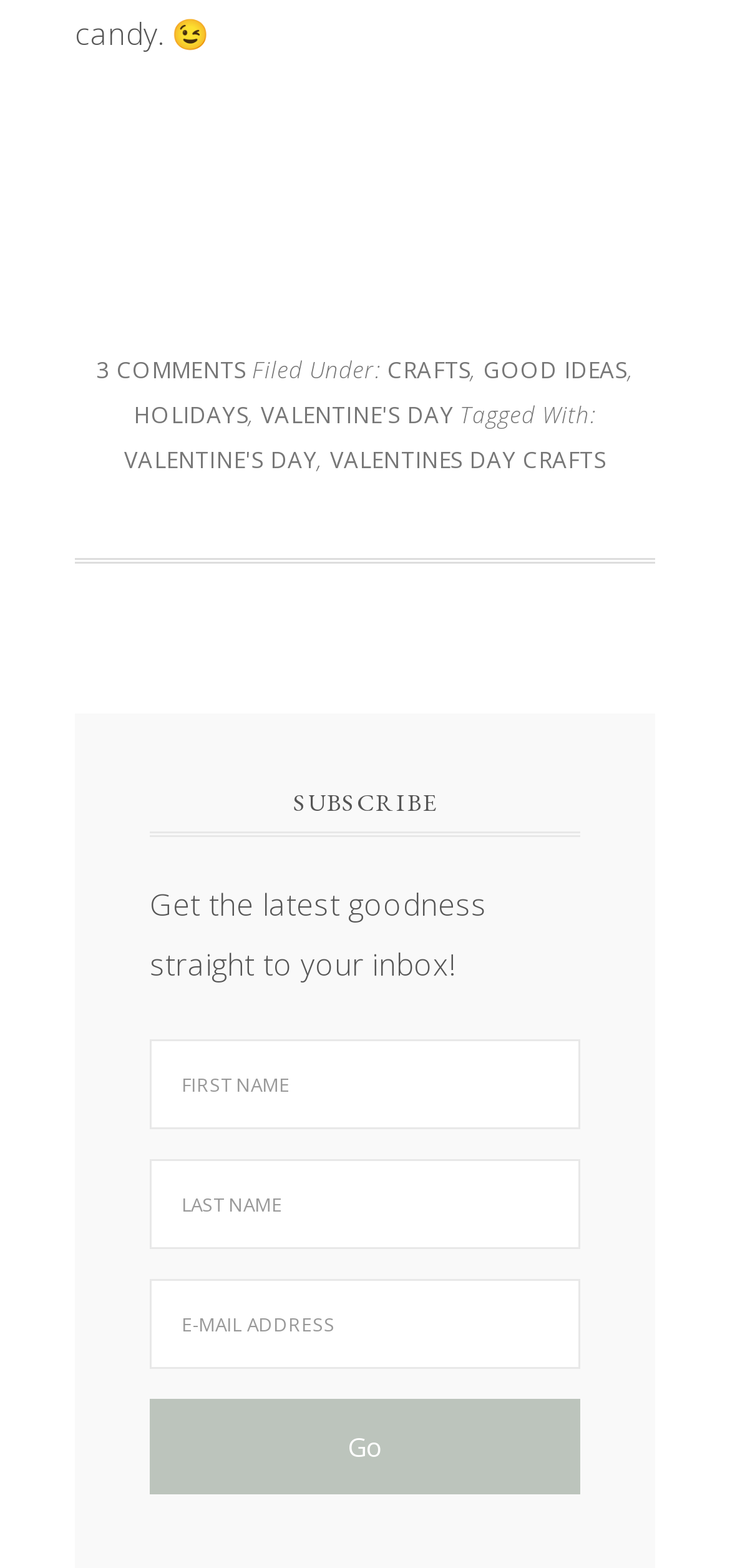Return the bounding box coordinates of the UI element that corresponds to this description: "Valentine's Day". The coordinates must be given as four float numbers in the range of 0 and 1, [left, top, right, bottom].

[0.357, 0.254, 0.622, 0.274]